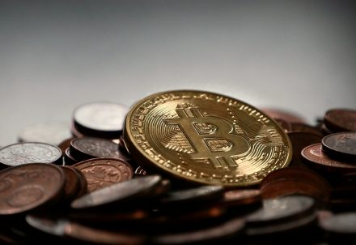Please answer the following question using a single word or phrase: 
What is the theme of the image?

Digital finance